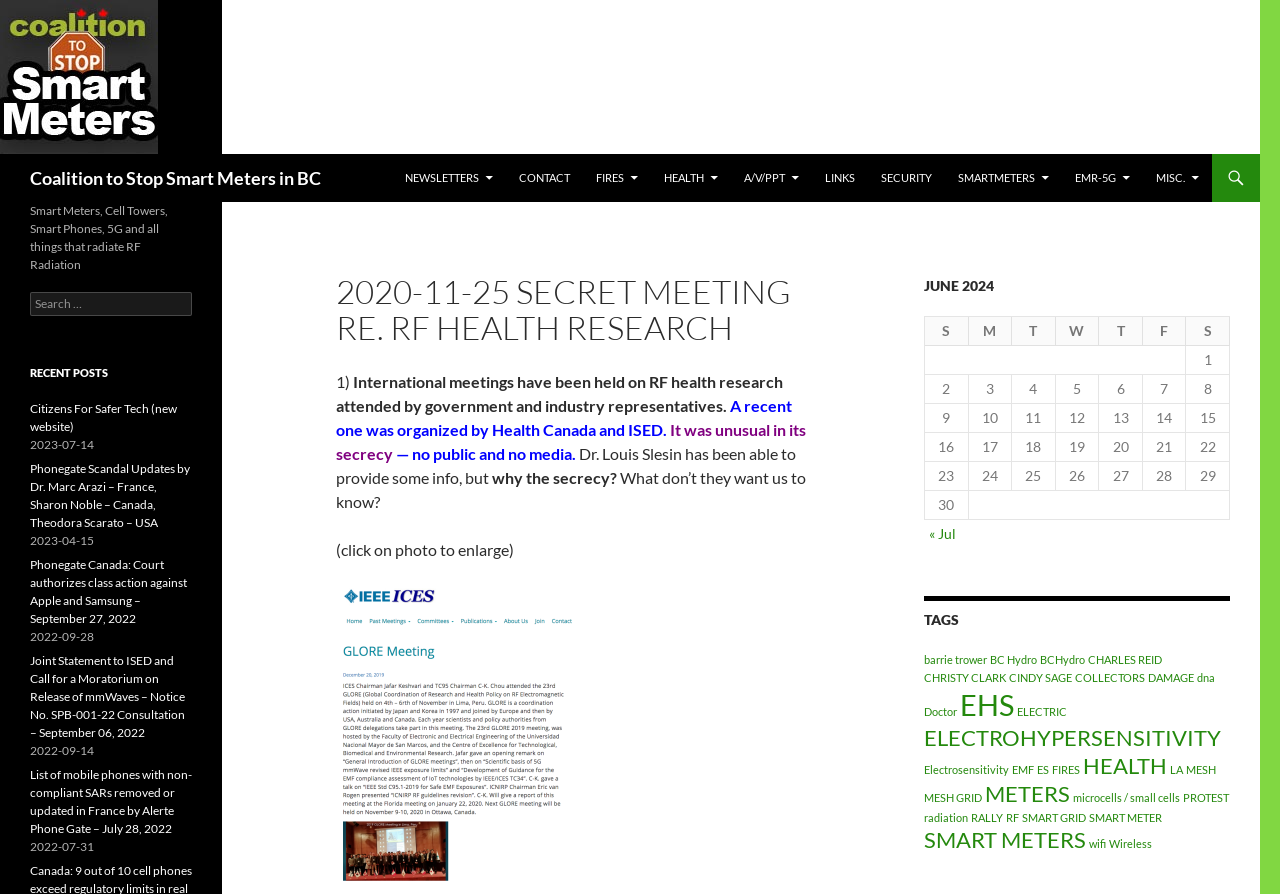What is the topic of the recent meeting?
Can you give a detailed and elaborate answer to the question?

The topic of the recent meeting can be found in the paragraph below the heading, where it is written as 'International meetings have been held on RF health research attended by government and industry representatives'.